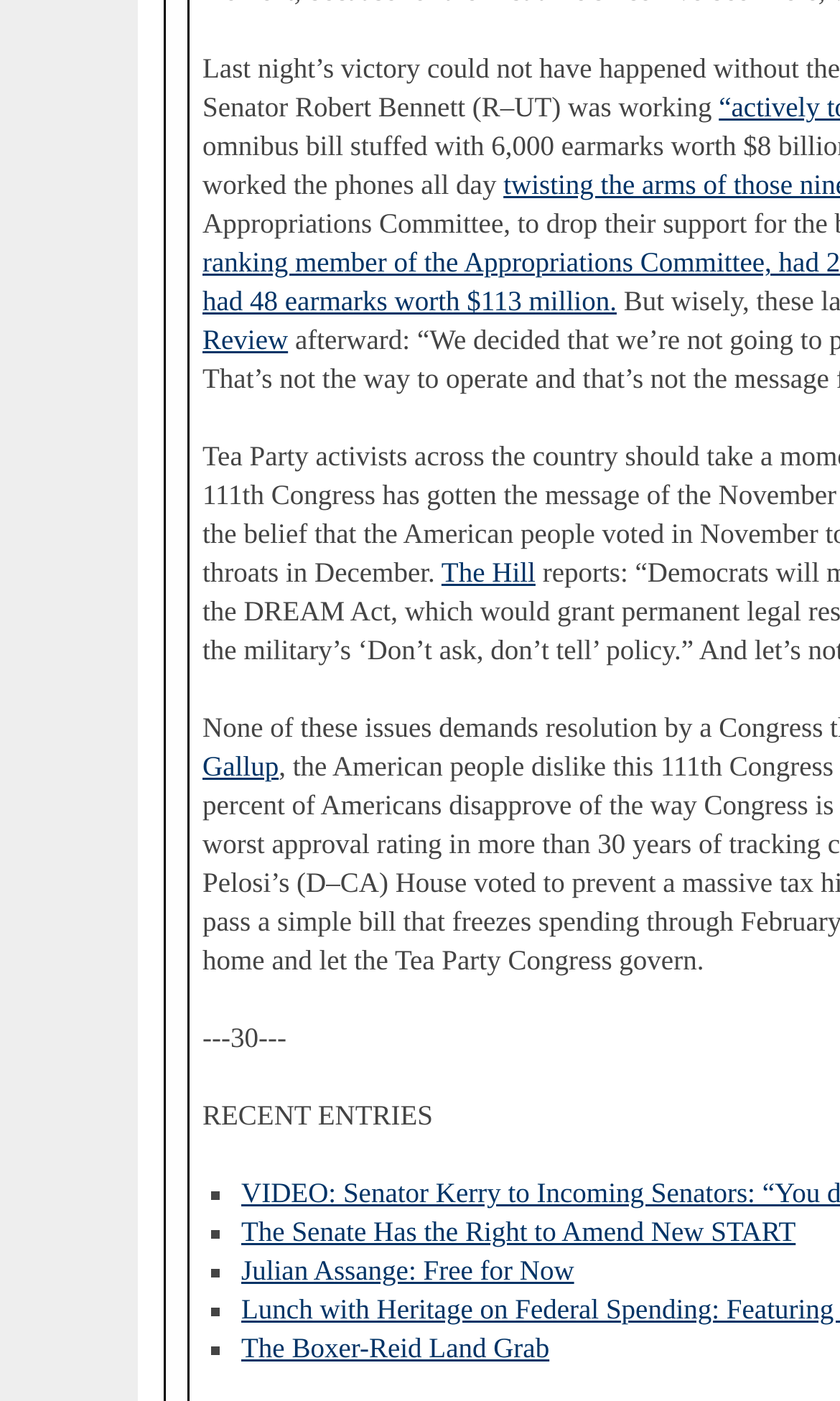Identify the bounding box for the described UI element: "Gallup".

[0.241, 0.537, 0.332, 0.558]